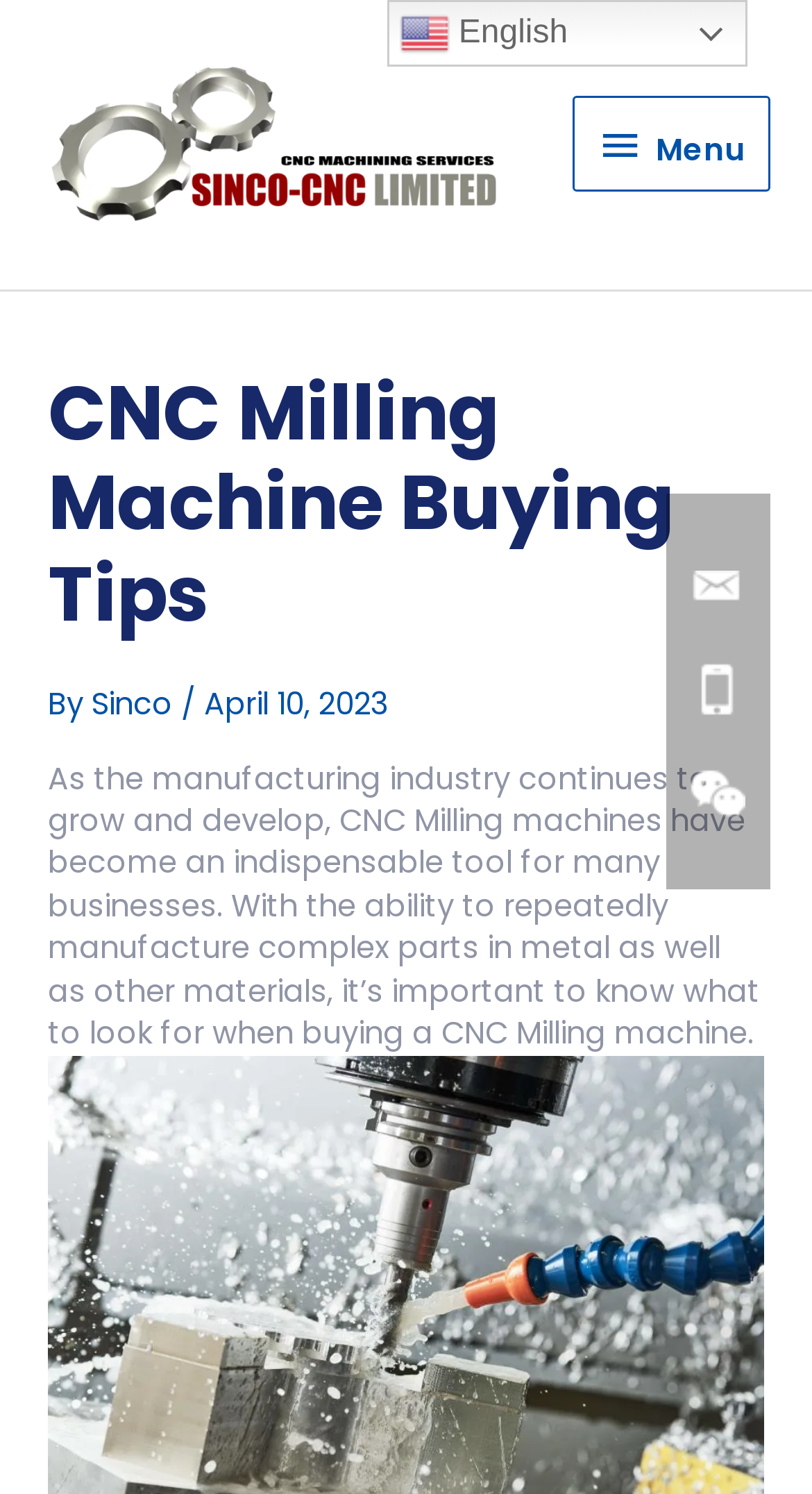Generate a thorough caption detailing the webpage content.

The webpage is about CNC Milling Machine Buying Tips, with a prominent header at the top center of the page. Below the header, there is a brief introduction to CNC Milling machines, explaining their importance in the manufacturing industry and their ability to manufacture complex parts.

On the top left of the page, there is a logo of SINCO-CNC, accompanied by an image. To the right of the logo, there is a menu button that, when expanded, reveals a primary menu.

At the top right corner of the page, there are three links placed horizontally, followed by another link below them. Above these links, there is a language selection option, "en English", with a small flag icon.

The main content of the page is a block of text that summarizes the importance of knowing what to look for when buying a CNC Milling machine. This text is positioned below the header and introduction, taking up a significant portion of the page.